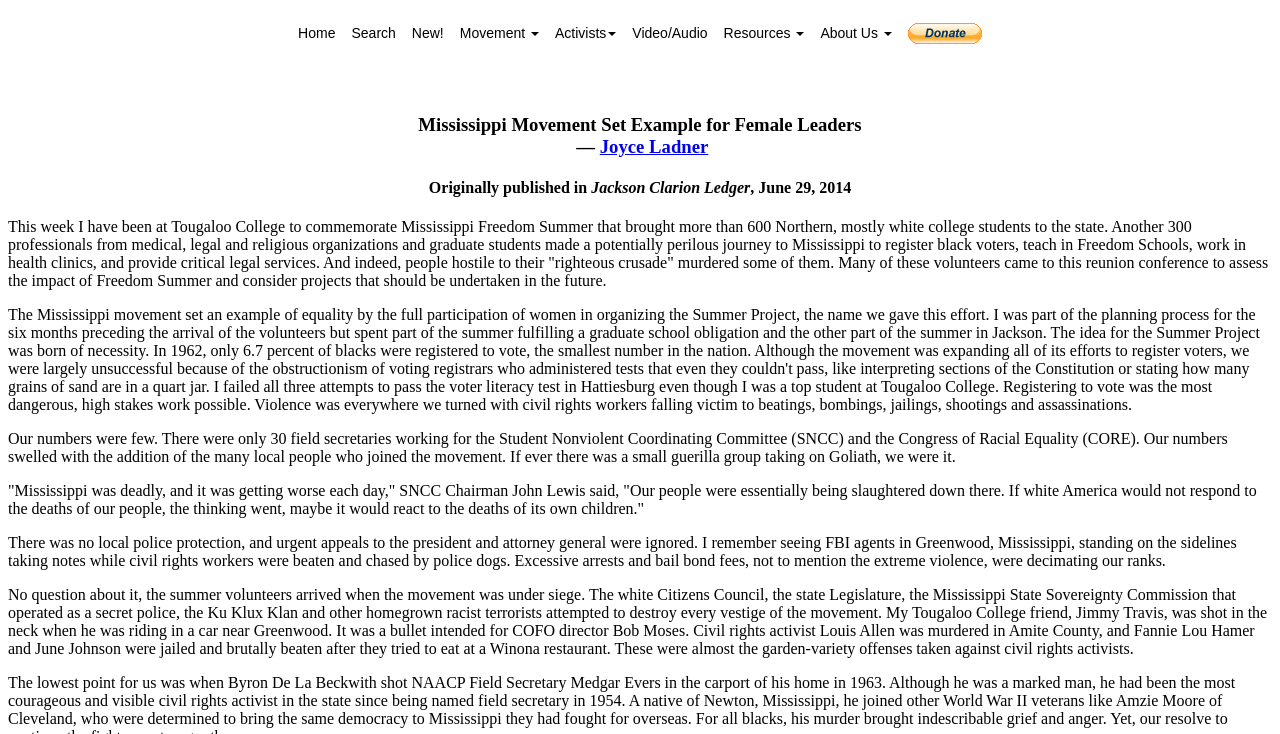Detail the webpage's structure and highlights in your description.

The webpage is about the Civil Rights Movement, specifically the Mississippi Movement Set, with a focus on female leaders. At the top, there is a navigation bar with links to "Home", "Search", "New!", "Movement", "Activists", "Video/Audio", "Resources", and "About Us". 

Below the navigation bar, there is a large heading that reads "Mississippi Movement Set Example for Female Leaders — Joyce Ladner". Underneath this heading, there is a link to "Joyce Ladner". 

Further down, there is another heading that indicates the article was originally published in the Jackson Clarion Ledger on June 29, 2014. The main content of the webpage is a series of paragraphs that describe the author's experience during the Mississippi Freedom Summer in 1964. The text explains how a small group of civil rights activists, including the author, worked to register black voters, teach in Freedom Schools, and provide critical legal services, despite facing violent opposition from hostile groups.

There is an image on the right side of the page, but its content is not described. The webpage has a total of five paragraphs of text, which provide a detailed account of the author's experiences during the Civil Rights Movement.